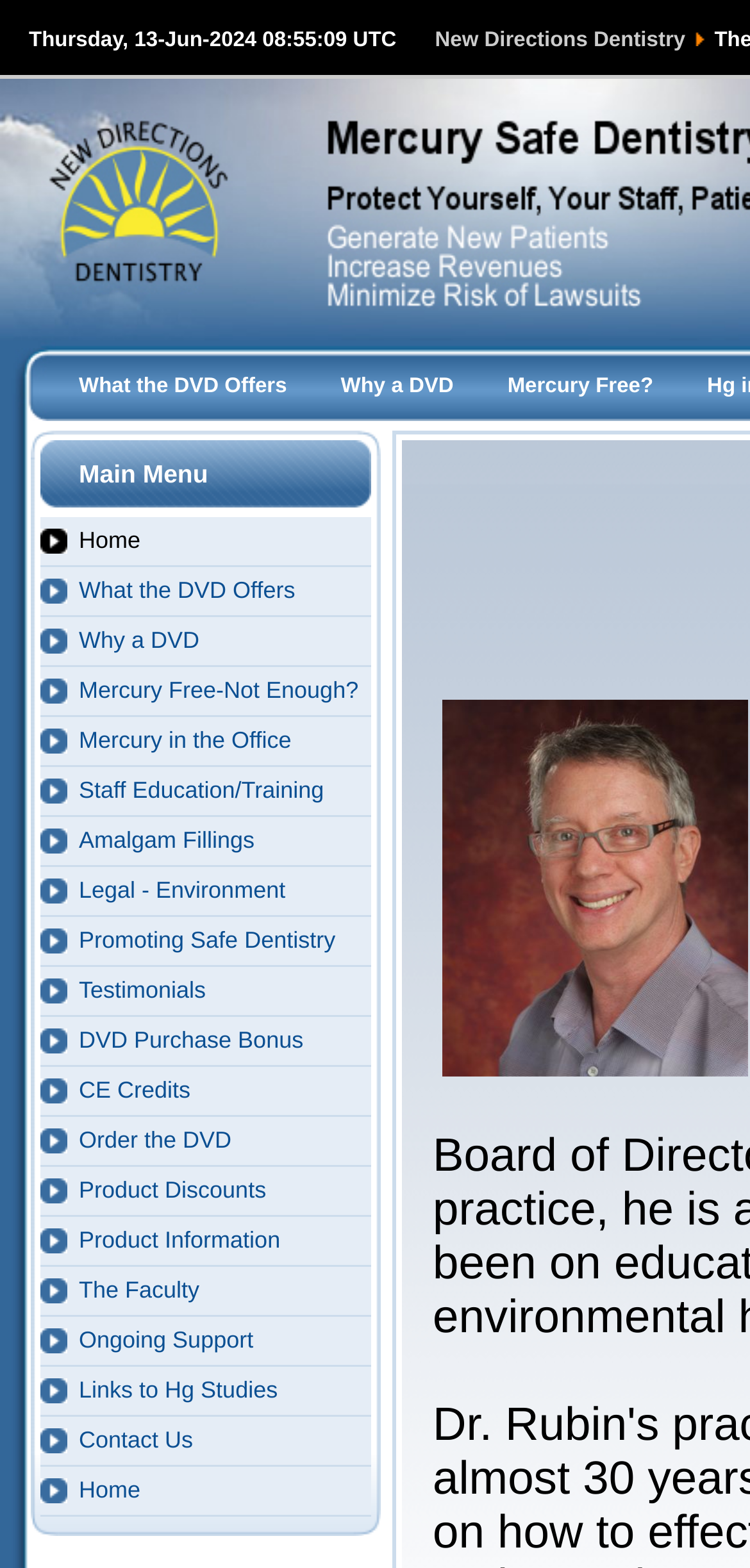Articulate a complete and detailed caption of the webpage elements.

The webpage is titled "The Faculty" and appears to be related to dentistry. At the top, there is a timestamp "Thursday, 13-Jun-2024 08:55:09 UTC" followed by a link to "New Directions Dentistry". Below this, there are three links: "What the DVD Offers", "Why a DVD", and "Mercury Free?".

On the left side of the page, there is a main menu with 17 links, including "Home", "What the DVD Offers", "Why a DVD", and others related to dentistry, such as "Amalgam Fillings", "Staff Education/Training", and "Testimonials". These links are stacked vertically, with "Home" at the top and "Contact Us" at the bottom.

On the right side of the page, there is an image of a person, likely Dr. Paul Rubin, with a caption or description that is not provided. Below the image, there is a small, empty space with a single non-breaking space character.

Overall, the webpage appears to be a resource for dentists, providing information on various topics related to dentistry, including education, training, and products.